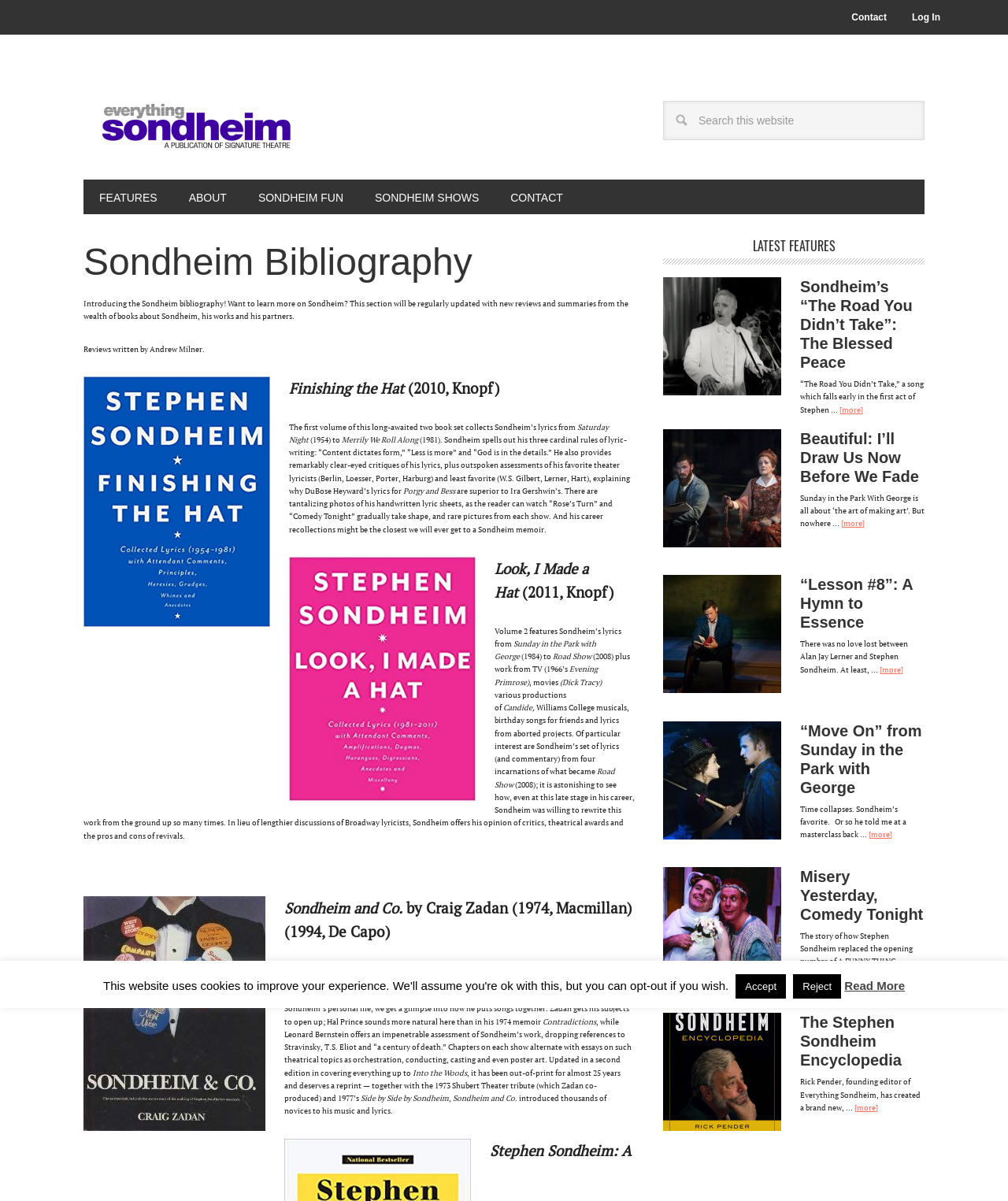Using the elements shown in the image, answer the question comprehensively: What is the purpose of the search box?

The purpose of the search box can be inferred from the placeholder text 'Search this website' in the search box element, which suggests that it is used to search for content within the website.